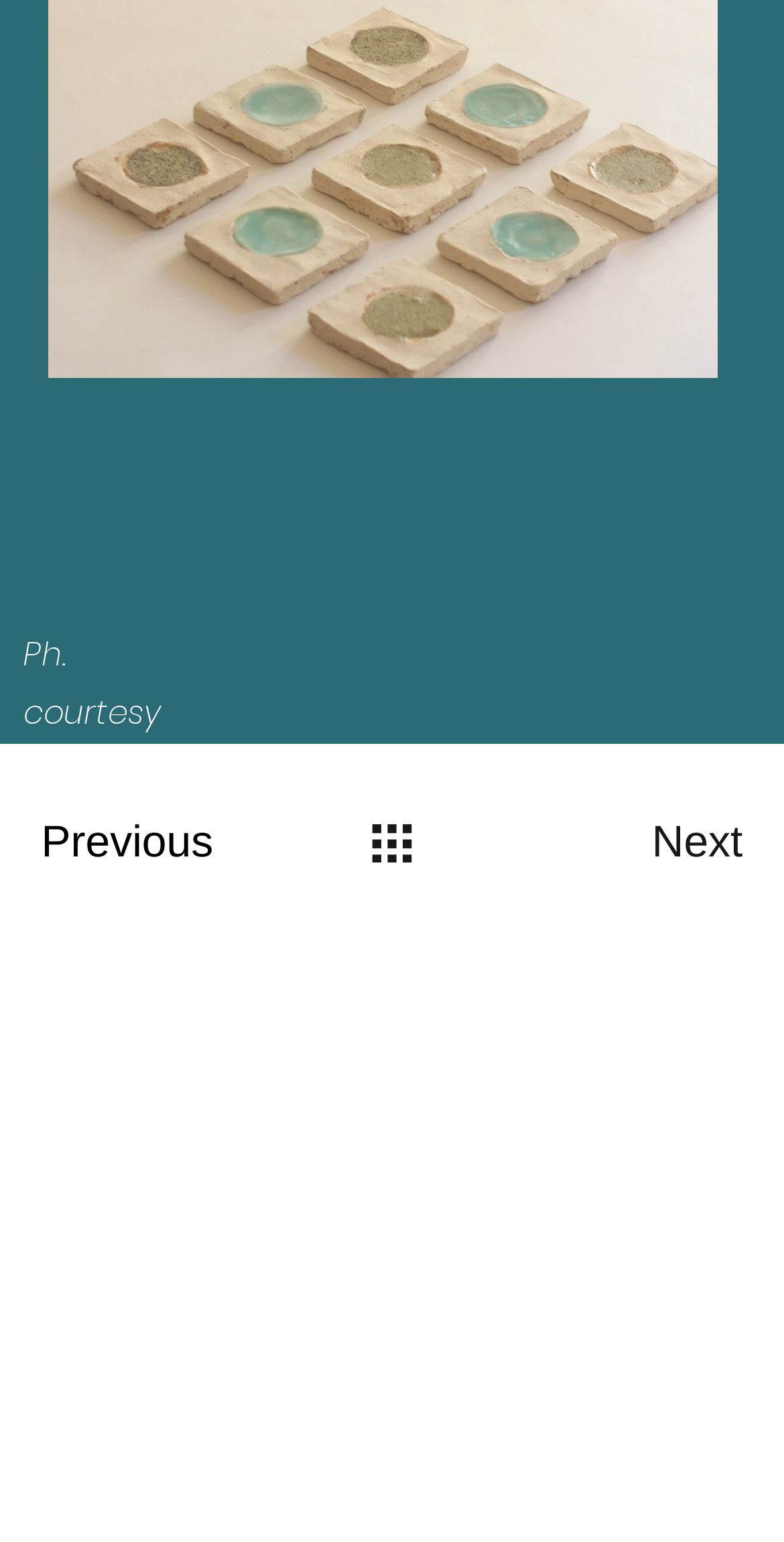How many navigation buttons are there?
Answer the question using a single word or phrase, according to the image.

2